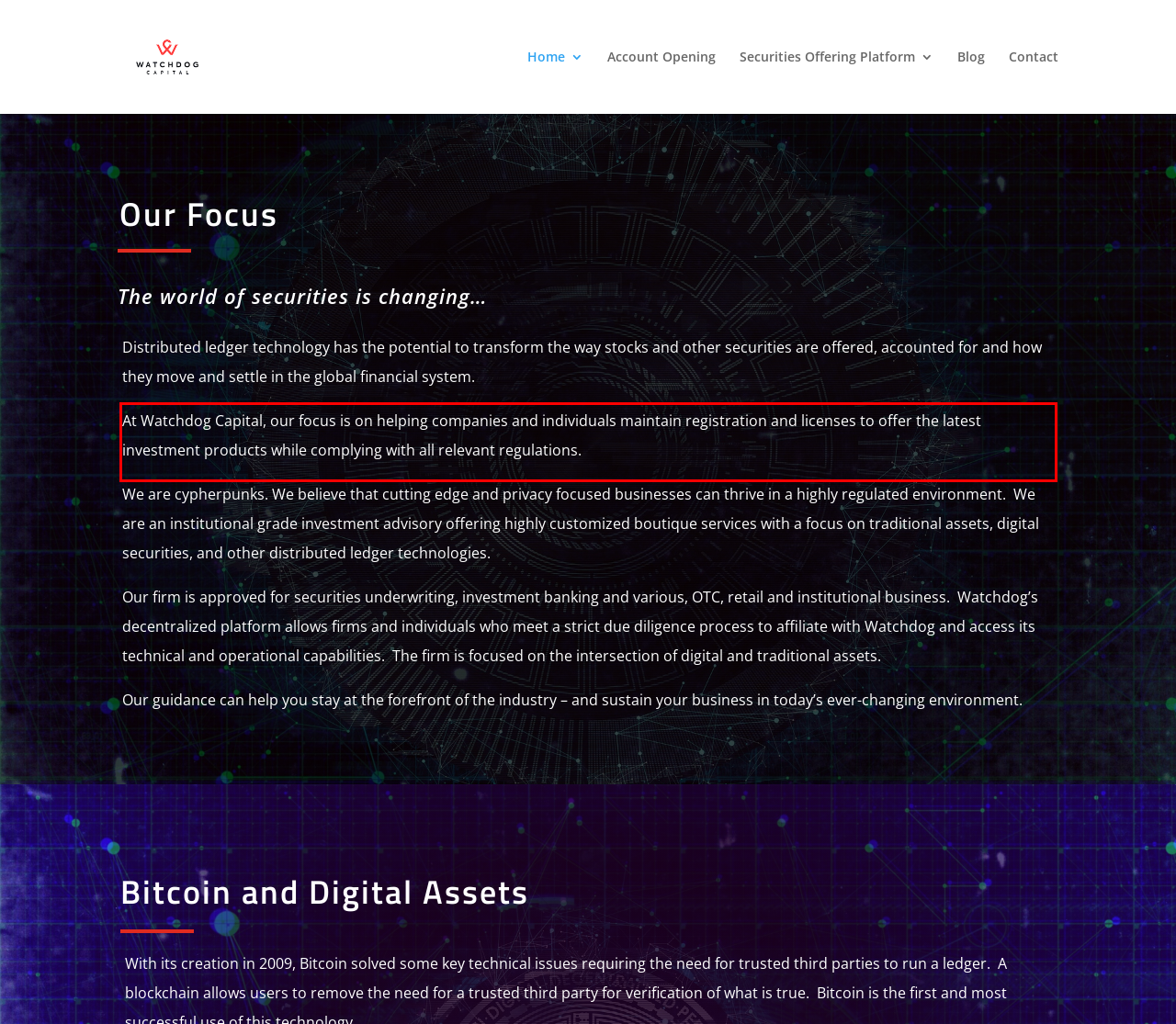You are provided with a screenshot of a webpage featuring a red rectangle bounding box. Extract the text content within this red bounding box using OCR.

At Watchdog Capital, our focus is on helping companies and individuals maintain registration and licenses to offer the latest investment products while complying with all relevant regulations.